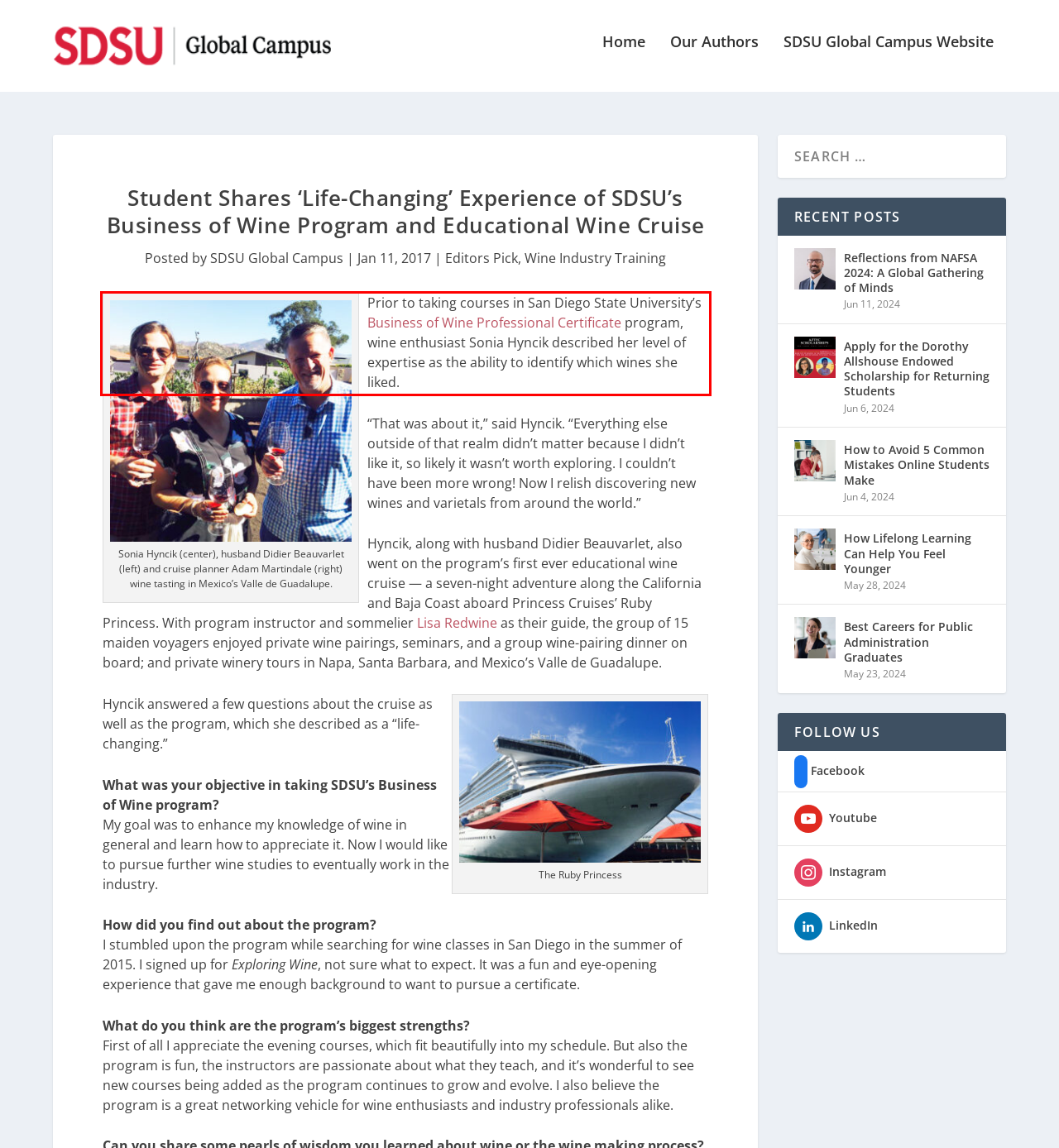Using the provided webpage screenshot, recognize the text content in the area marked by the red bounding box.

Prior to taking courses in San Diego State University’s Business of Wine Professional Certificate program, wine enthusiast Sonia Hyncik described her level of expertise as the ability to identify which wines she liked.